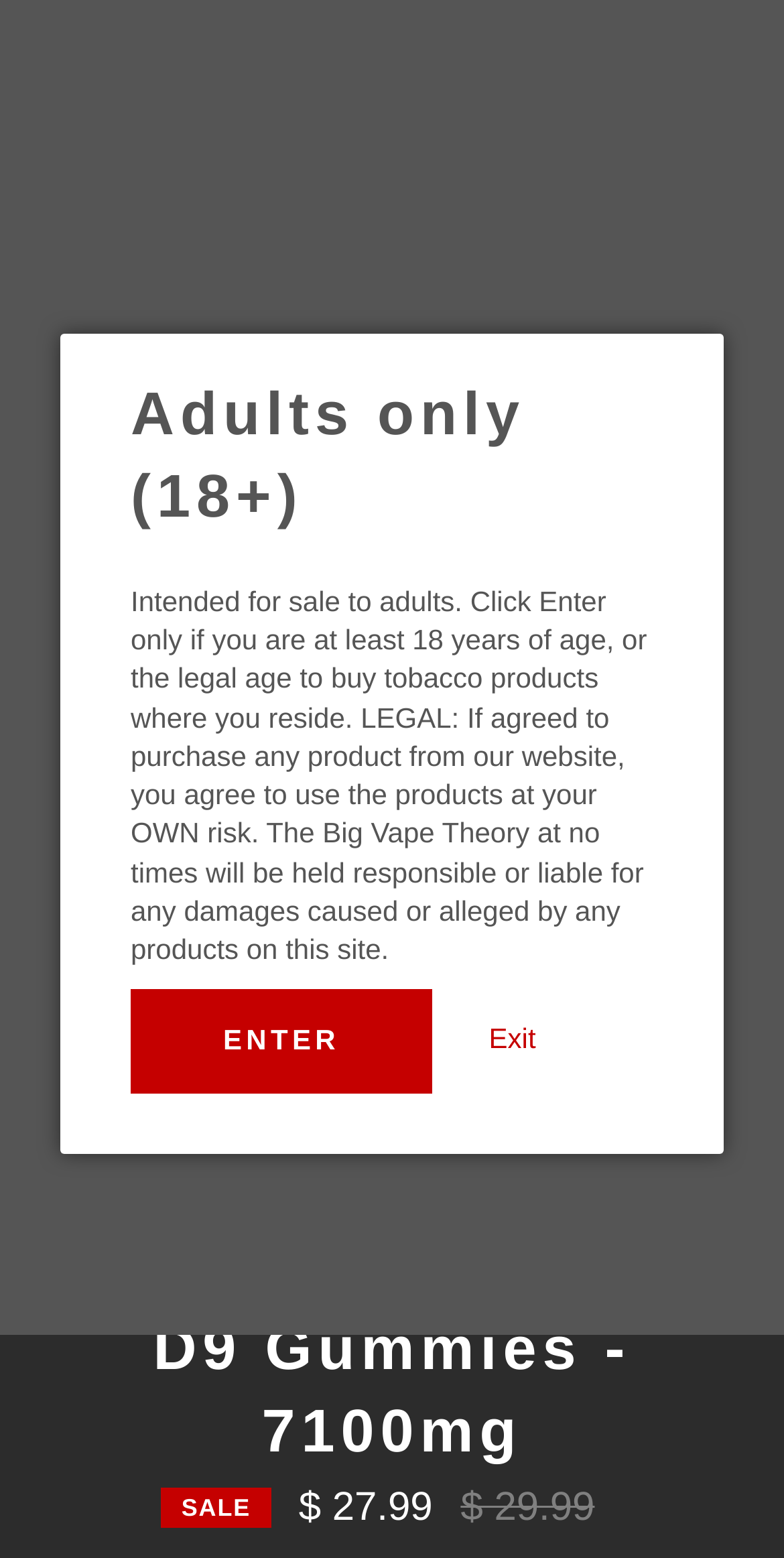Is curbside pickup available?
Please provide a detailed and thorough answer to the question.

I found a message that says 'Curbside pickup is available!' which indicates that curbside pickup is an available option for customers.